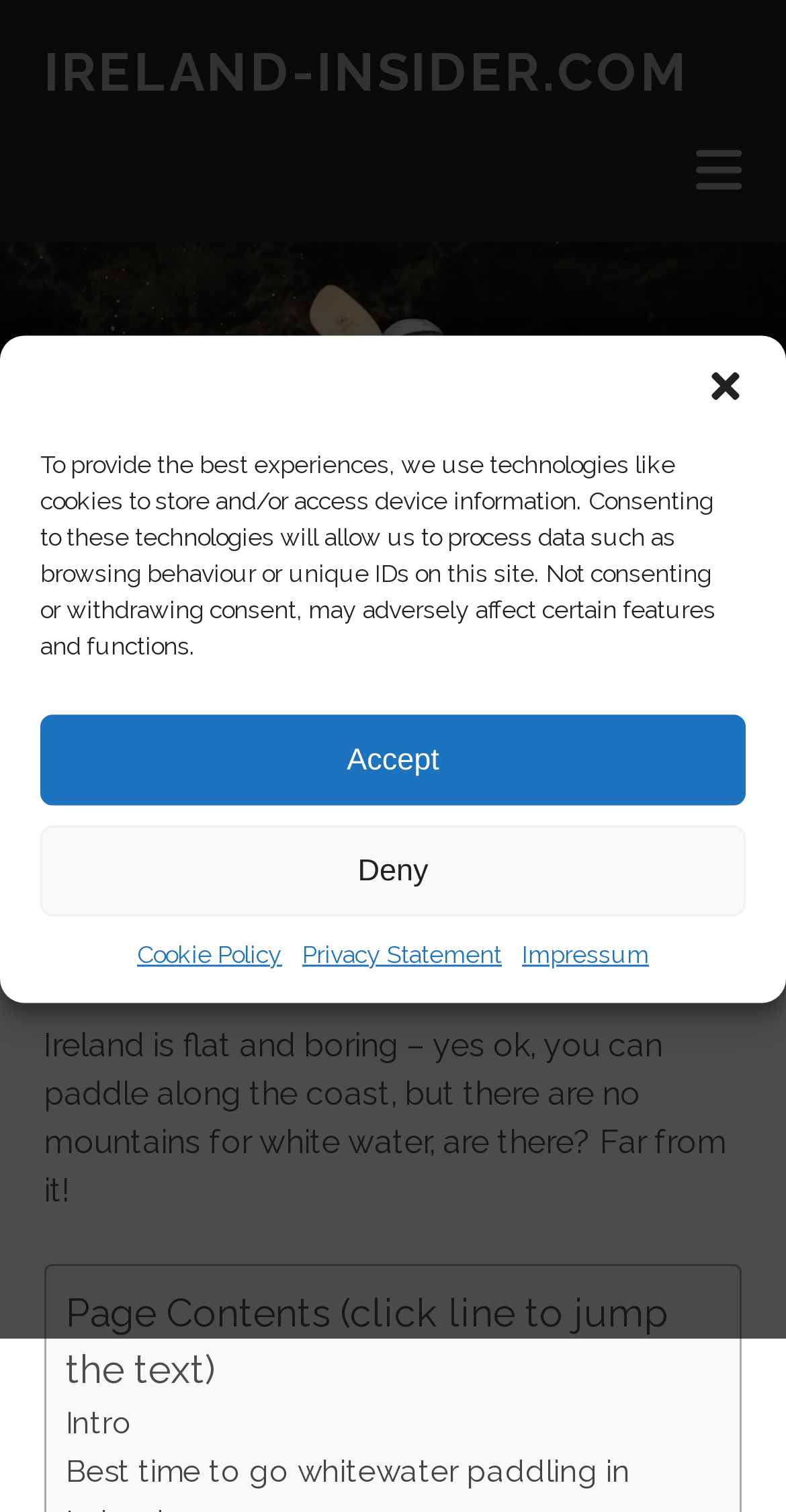Using the element description: "ireland-insider.com", determine the bounding box coordinates. The coordinates should be in the format [left, top, right, bottom], with values between 0 and 1.

[0.055, 0.028, 0.875, 0.068]